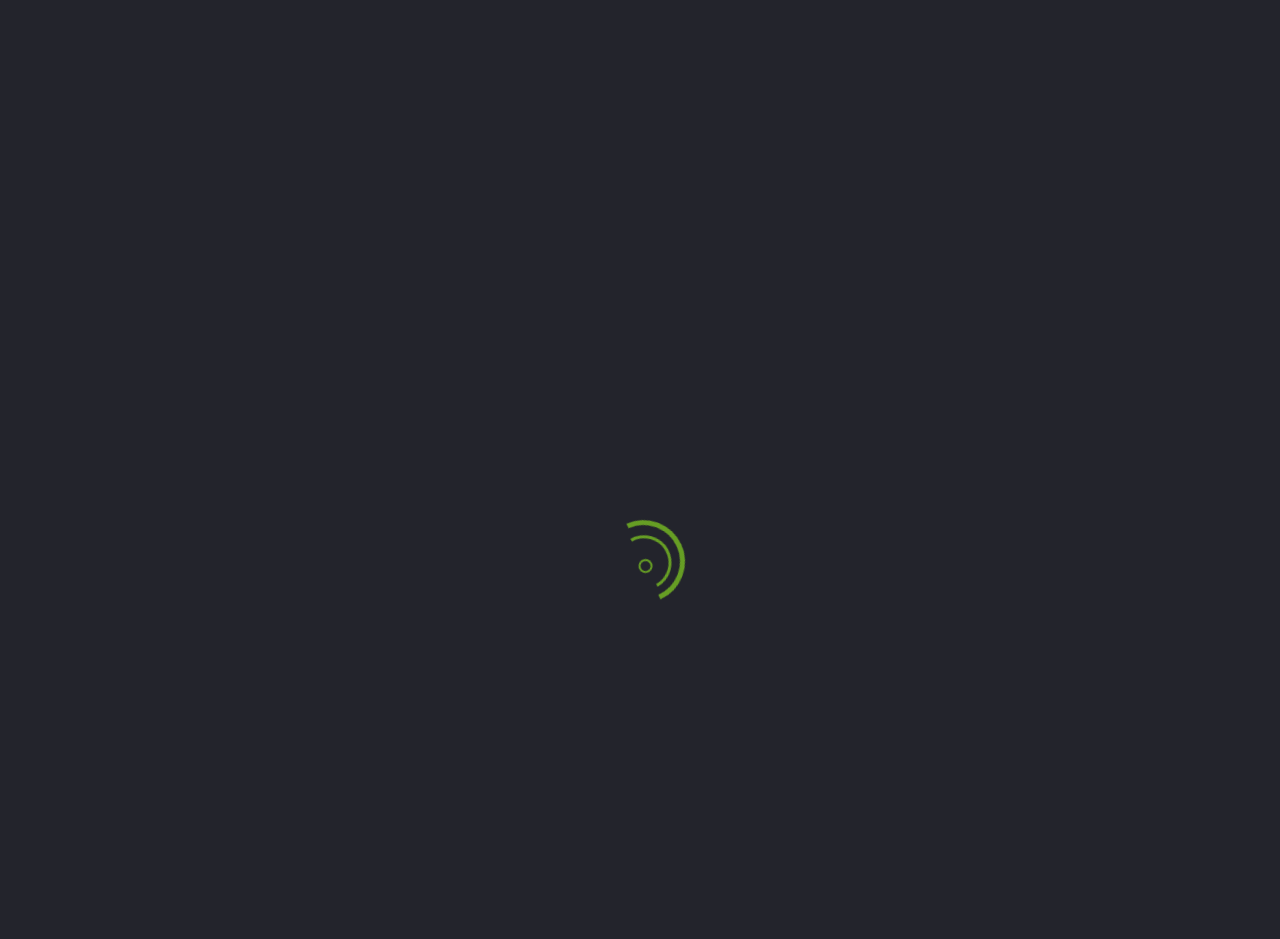Identify and generate the primary title of the webpage.

Commercial Landscaping Services